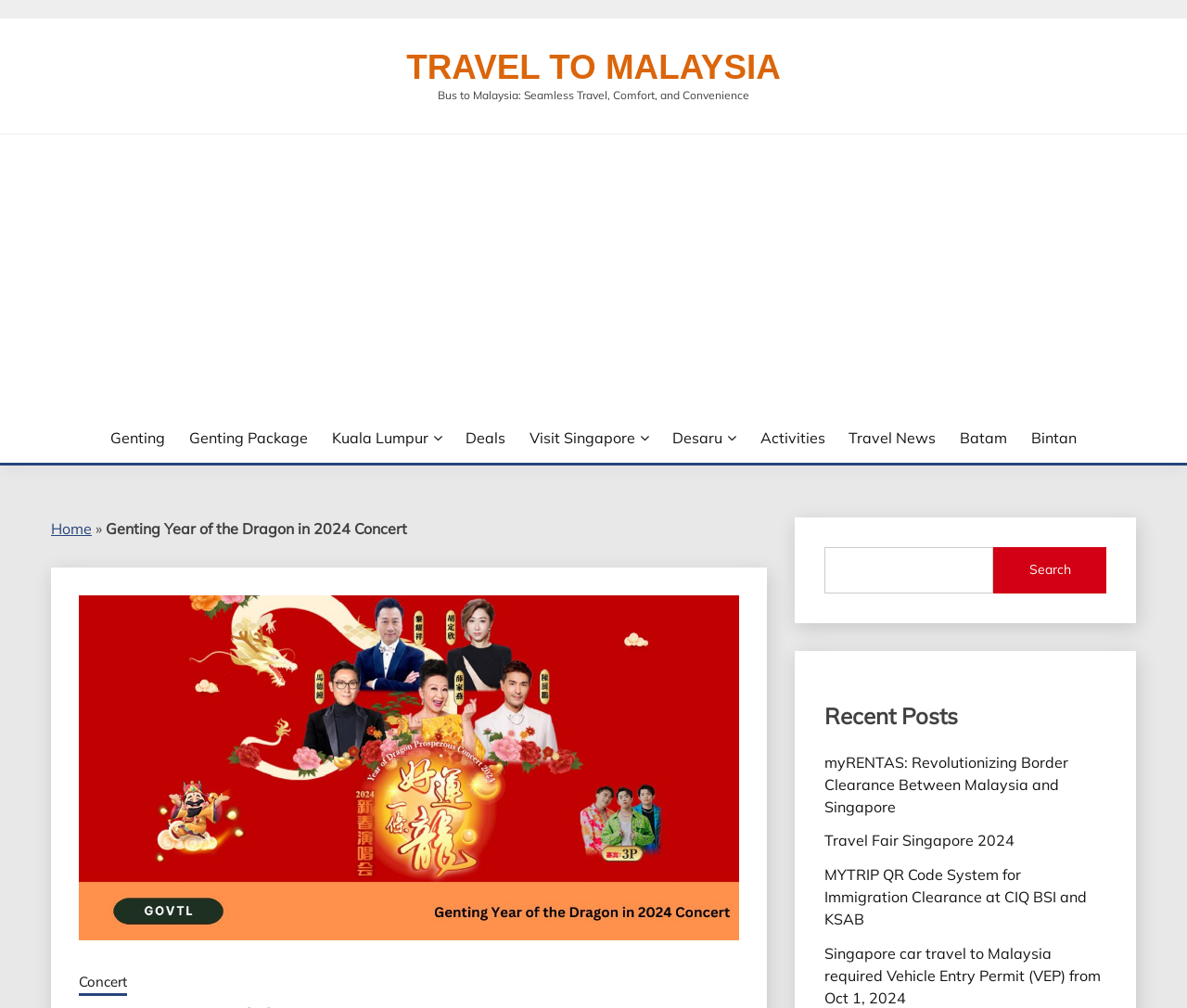Reply to the question with a brief word or phrase: How many recent posts are listed on the webpage?

4